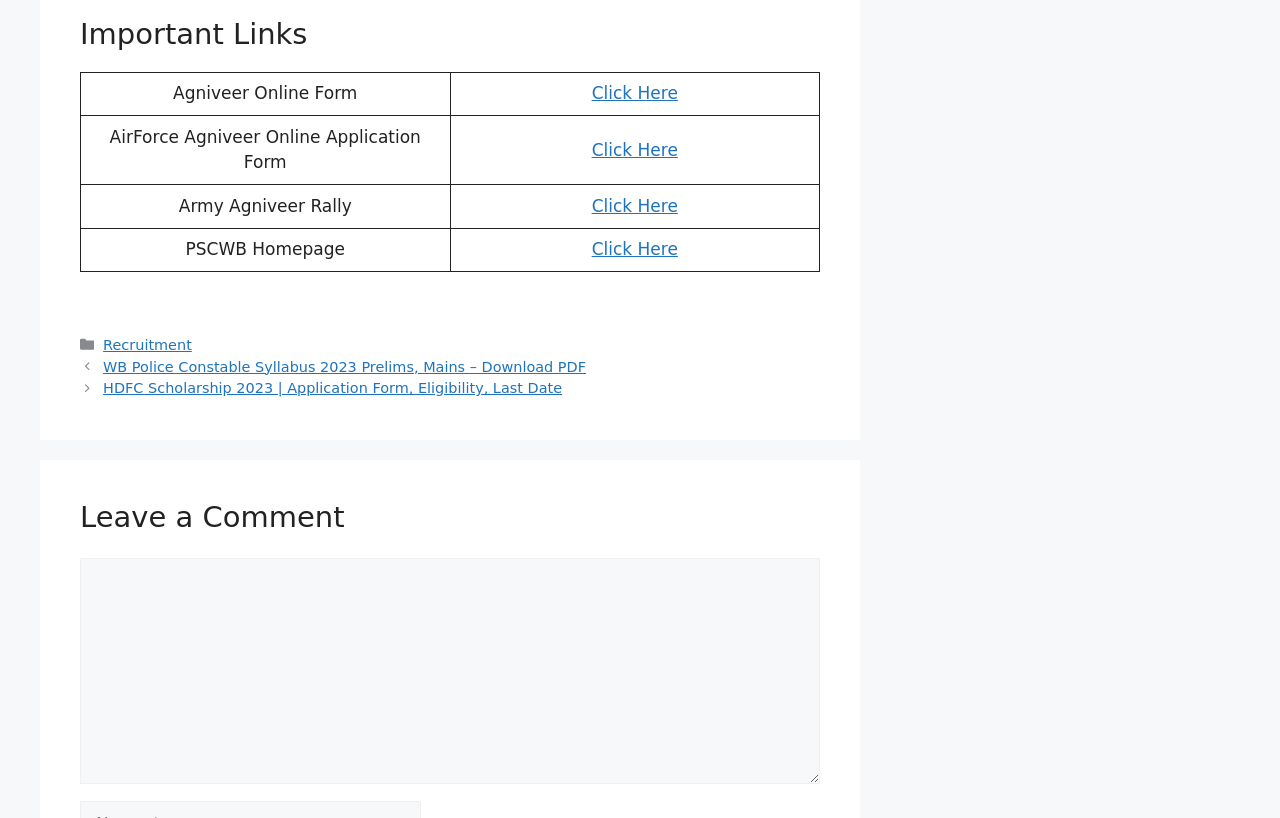Determine the bounding box coordinates of the region that needs to be clicked to achieve the task: "Click on Agniveer Online Form link".

[0.462, 0.102, 0.53, 0.126]